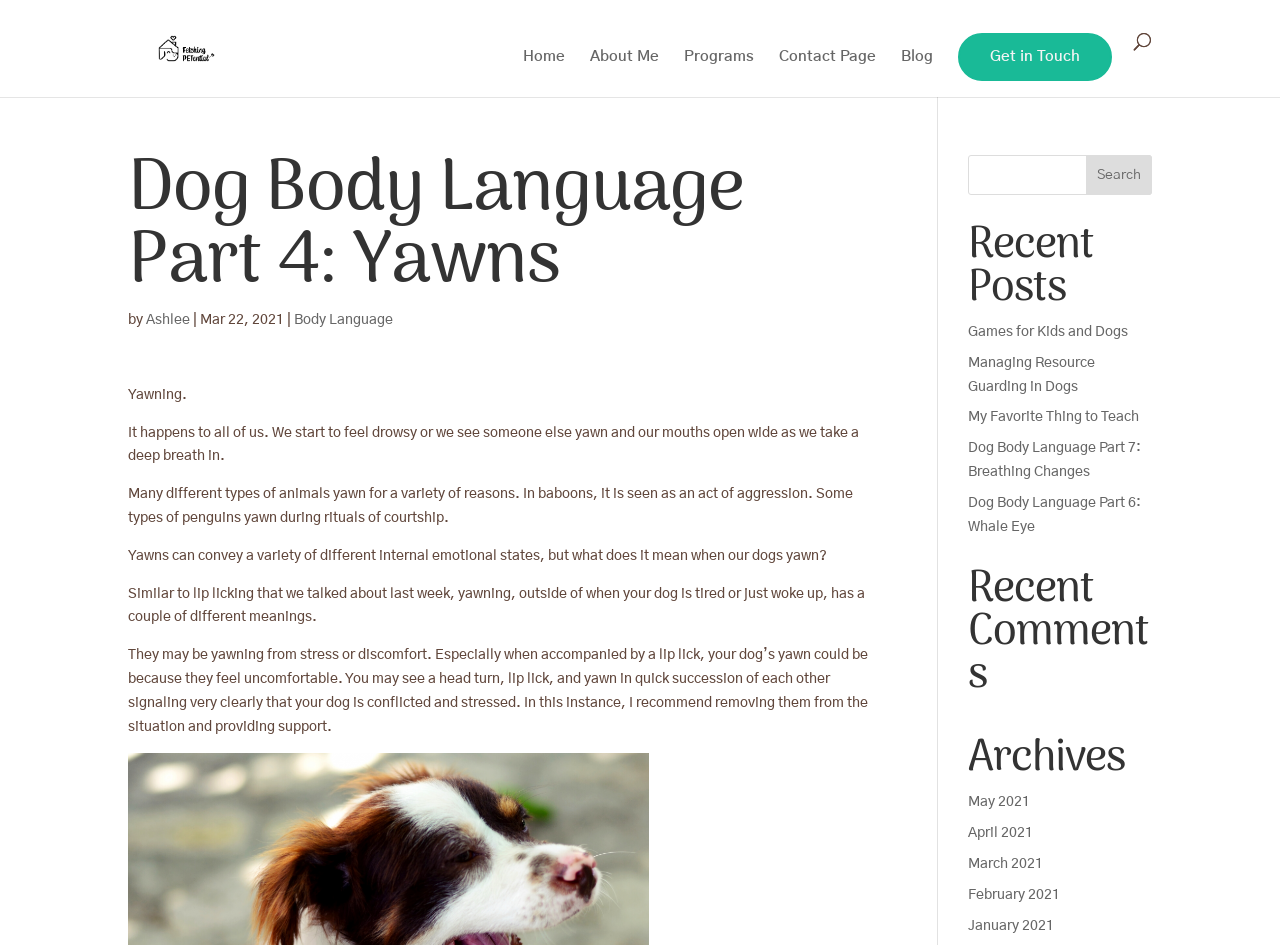Give the bounding box coordinates for the element described by: "Get in Touch".

[0.75, 0.037, 0.867, 0.084]